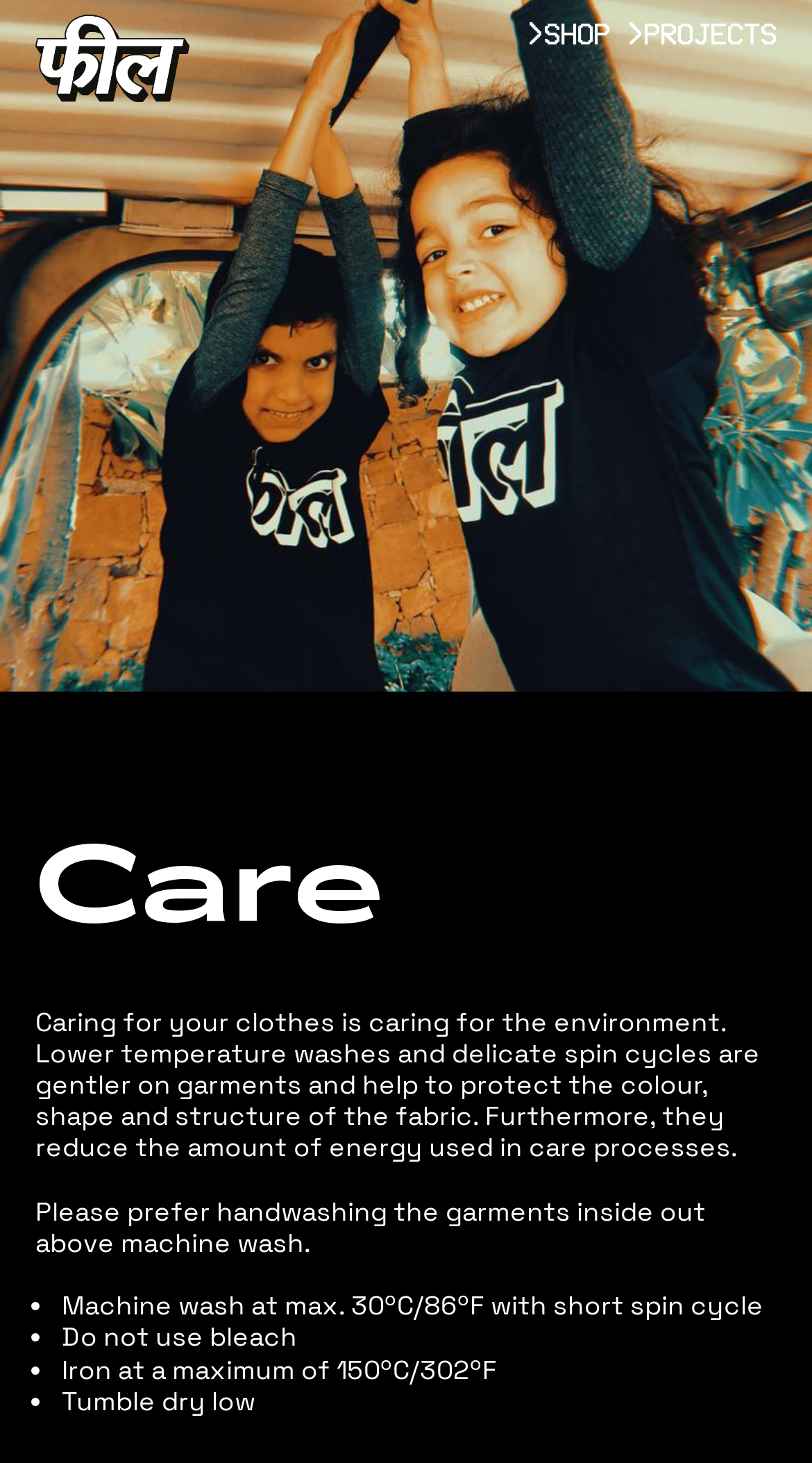What is the recommended washing temperature?
Please provide a single word or phrase as your answer based on the screenshot.

30ºC/86ºF